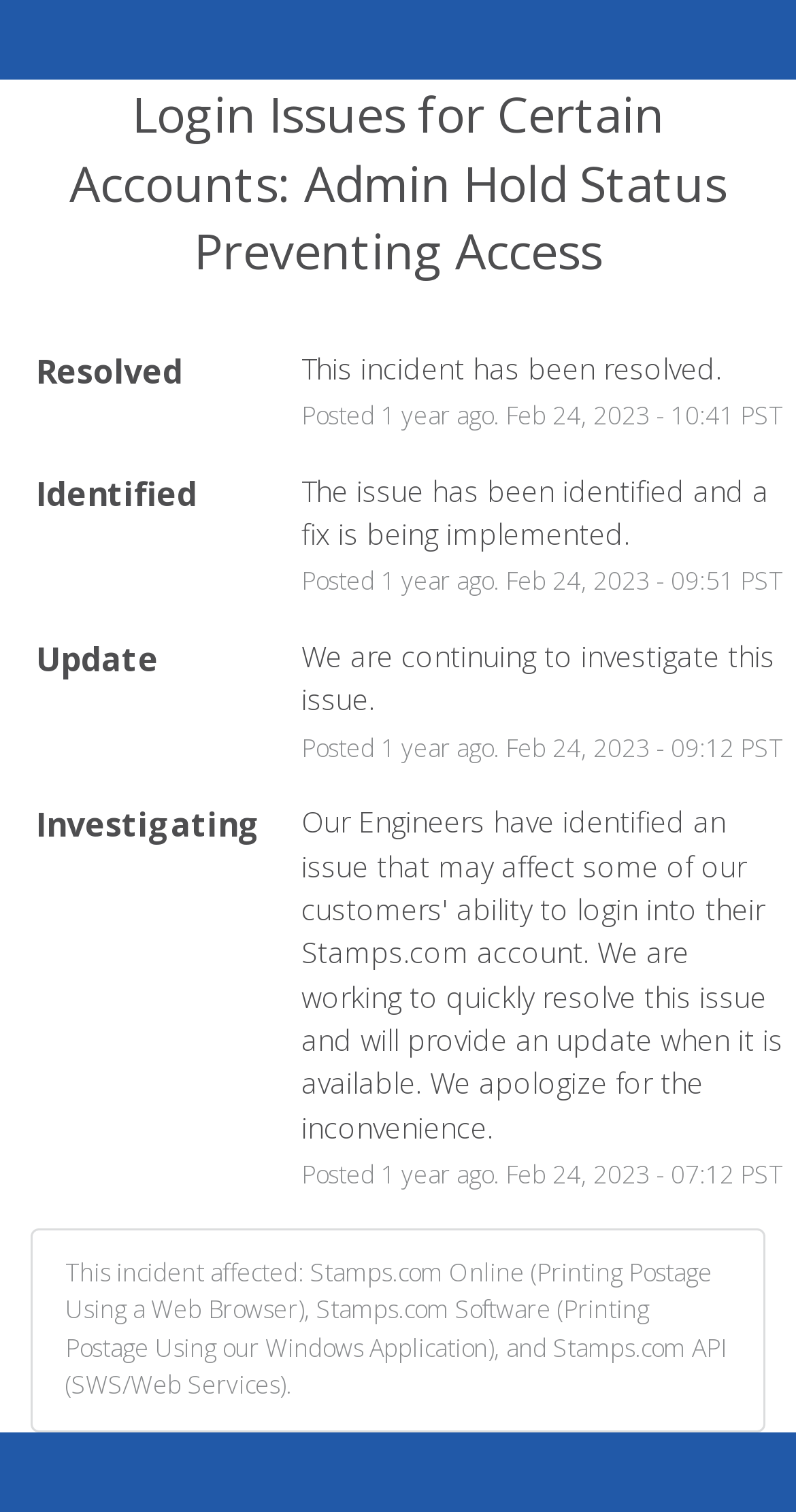Generate a thorough caption detailing the webpage content.

The webpage appears to be a status page for Stamps.com, providing updates on a specific incident related to login issues for certain accounts. 

At the top left of the page, there are four status indicators: "Resolved", "Identified", "Update", and "Investigating", each with a corresponding timestamp and date. 

Below the "Resolved" indicator, there is a brief description stating that the incident has been resolved. The timestamp for this resolution is February 24, 2023, at 10:41 PST.

Below the "Identified" indicator, there is a description stating that the issue has been identified and a fix is being implemented. The timestamp for this identification is February 24, 2023, at 09:51 PST.

Below the "Update" indicator, there is a description stating that the investigation into the issue is continuing. The timestamp for this update is February 24, 2023, at 09:12 PST.

Below the "Investigating" indicator, there is a description stating that the issue is being investigated, with a timestamp of February 24, 2023, at 07:12 PST.

At the bottom of the page, there is a description of the incident's impact, stating that it affected Stamps.com Online, Stamps.com Software, and Stamps.com API.